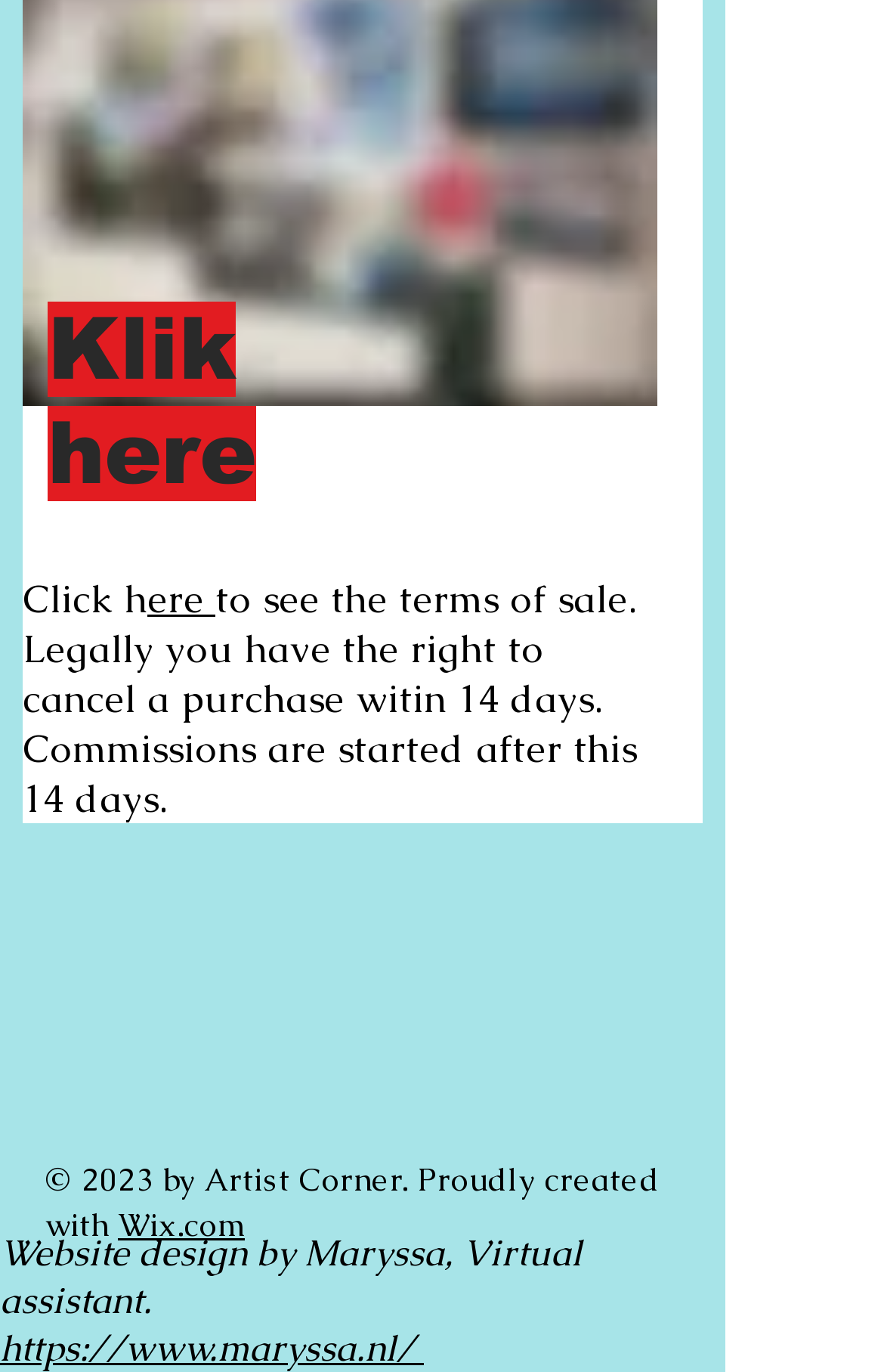What happens after the 14-day cancellation period?
Please provide a single word or phrase answer based on the image.

Commissions are started